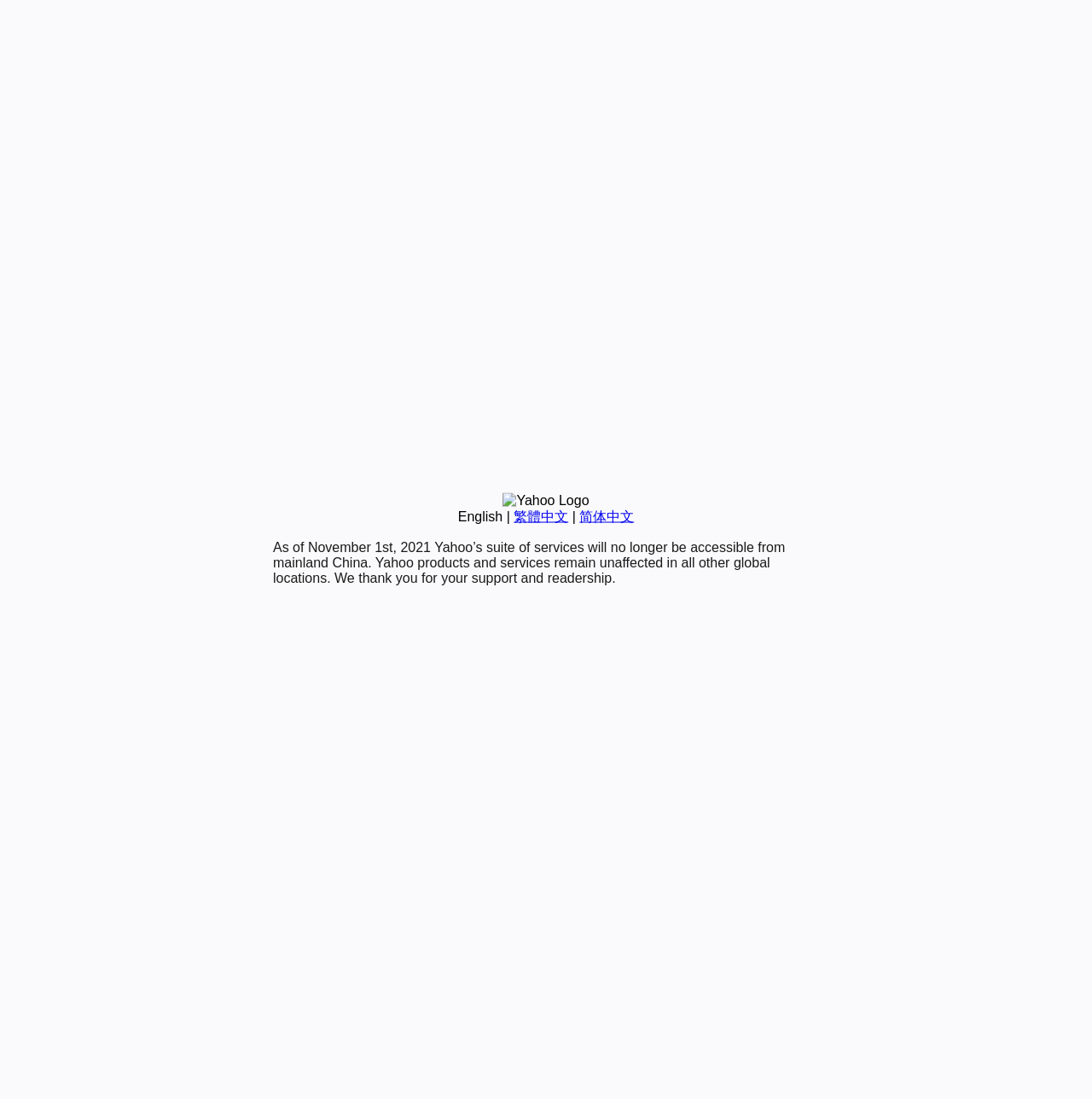Ascertain the bounding box coordinates for the UI element detailed here: "English". The coordinates should be provided as [left, top, right, bottom] with each value being a float between 0 and 1.

[0.419, 0.463, 0.46, 0.476]